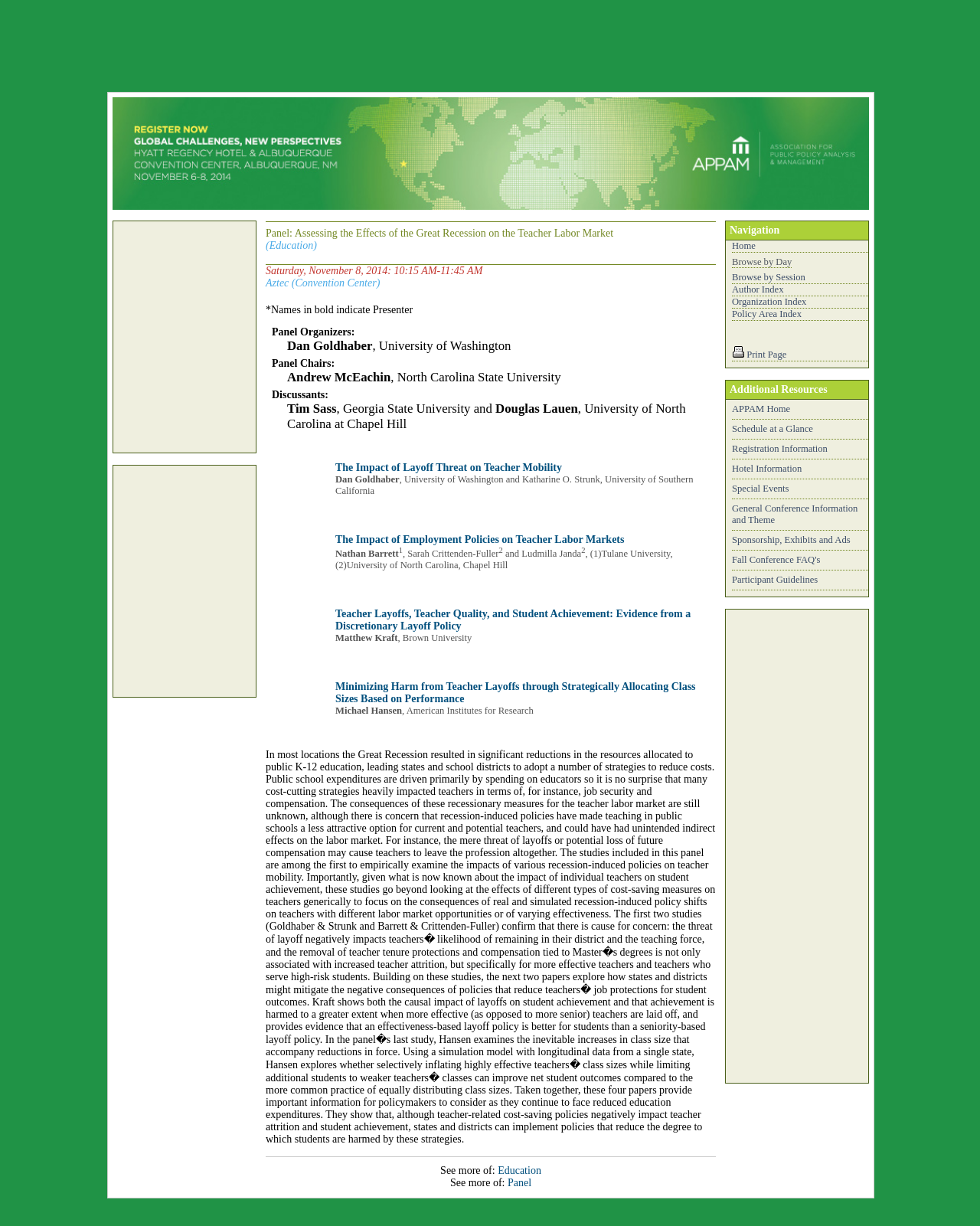Can you specify the bounding box coordinates for the region that should be clicked to fulfill this instruction: "Go to the APPAM home page".

[0.747, 0.329, 0.806, 0.338]